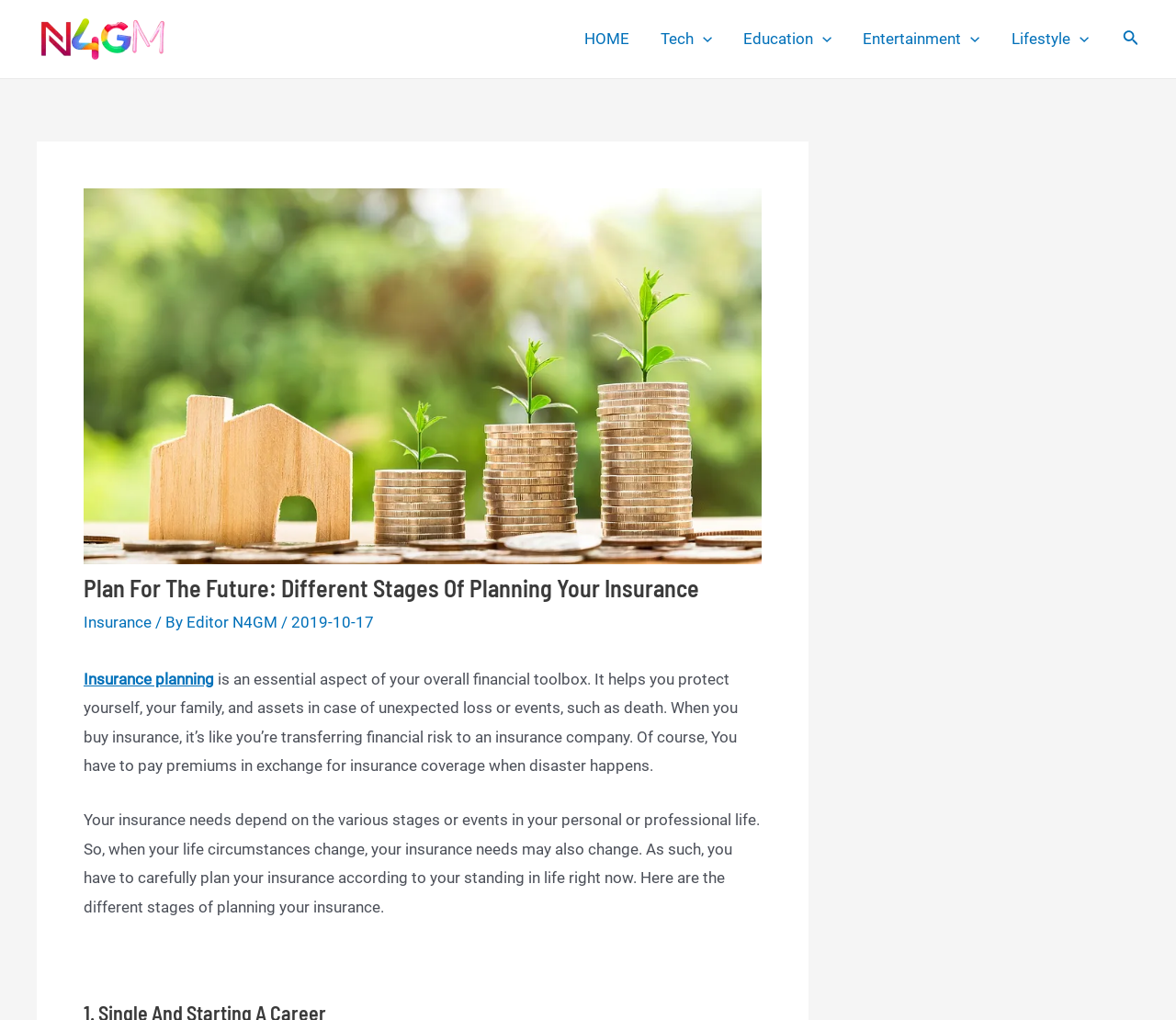How many menu toggles are available in the navigation?
Provide a fully detailed and comprehensive answer to the question.

There are four menu toggles available in the navigation section, namely 'Tech Menu Toggle', 'Education Menu Toggle', 'Entertainment Menu Toggle', and 'Lifestyle Menu Toggle', which can be expanded to reveal more options.